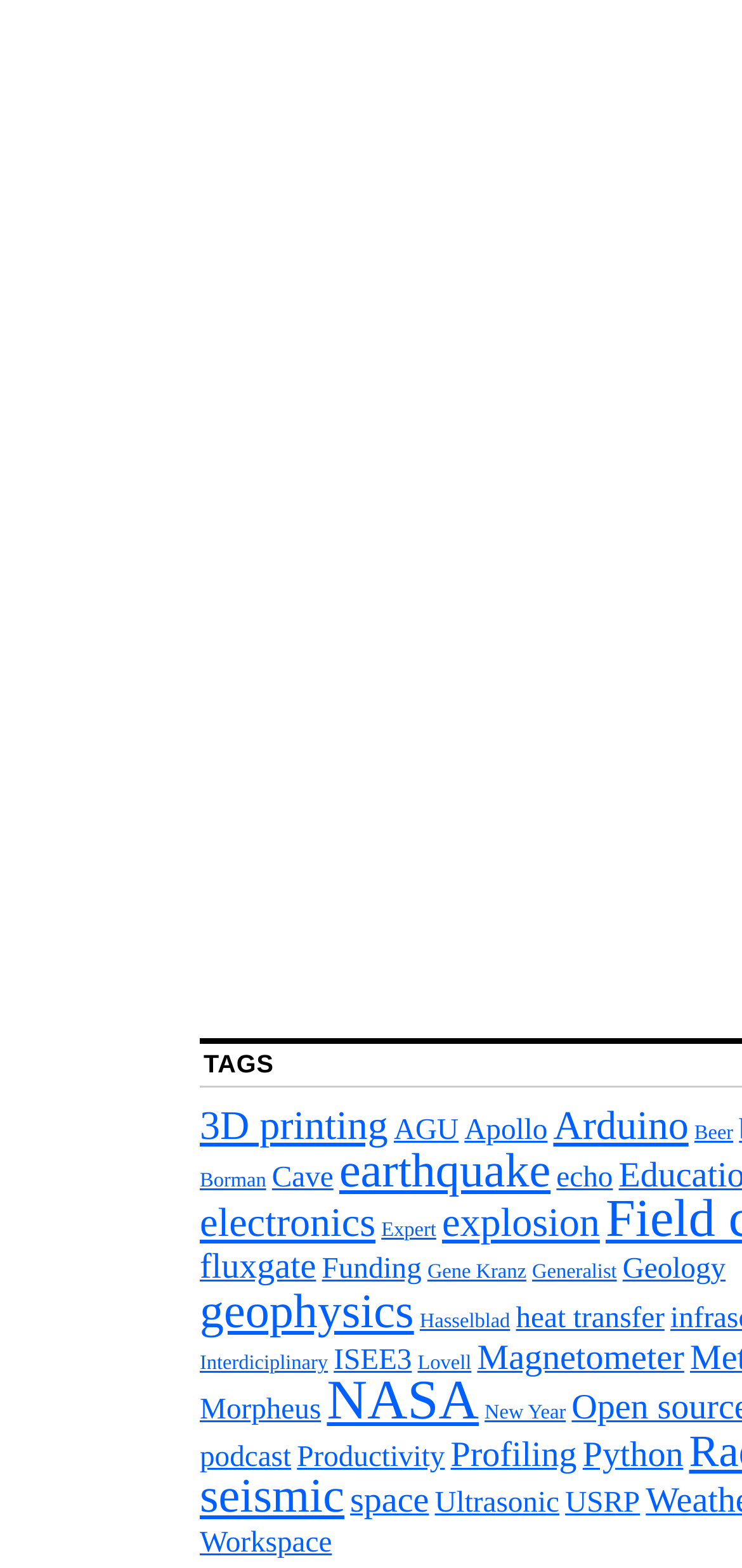Please provide the bounding box coordinates for the element that needs to be clicked to perform the following instruction: "Learn about NASA". The coordinates should be given as four float numbers between 0 and 1, i.e., [left, top, right, bottom].

[0.441, 0.875, 0.645, 0.914]